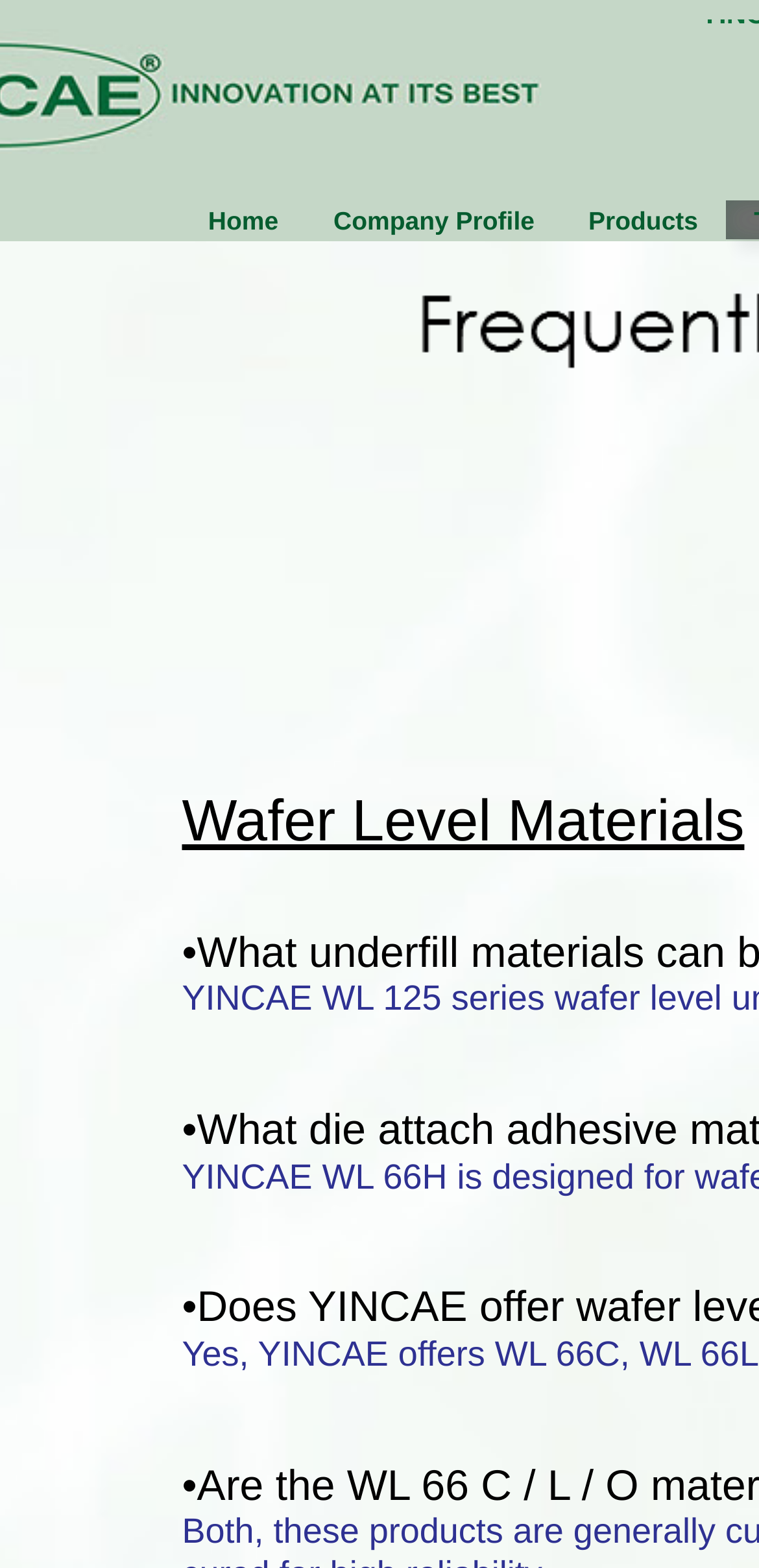Identify the bounding box for the UI element described as: "Company Profile". Ensure the coordinates are four float numbers between 0 and 1, formatted as [left, top, right, bottom].

[0.404, 0.128, 0.742, 0.153]